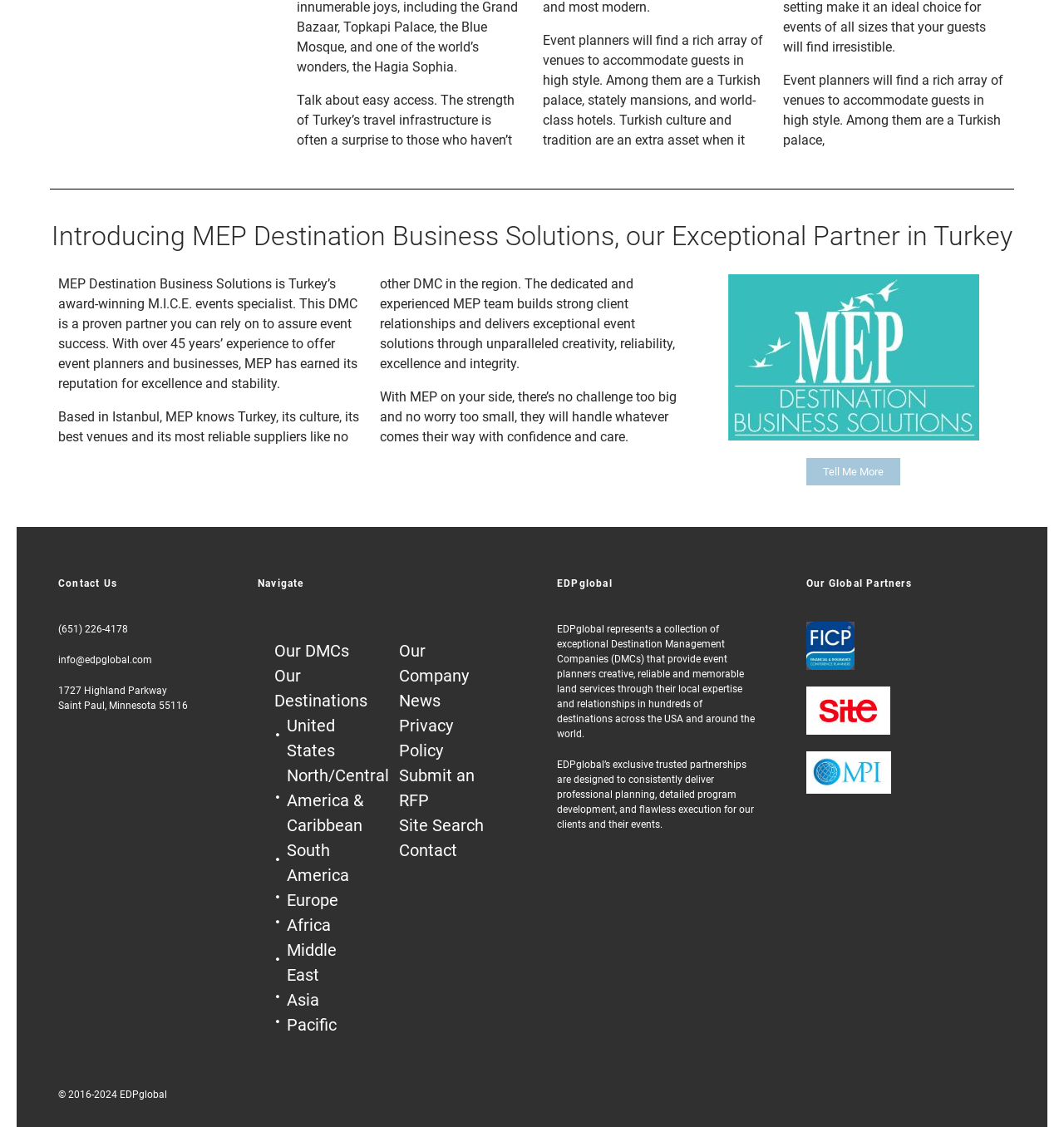Please locate the bounding box coordinates for the element that should be clicked to achieve the following instruction: "Contact us for more information on lightning and surge protection systems". Ensure the coordinates are given as four float numbers between 0 and 1, i.e., [left, top, right, bottom].

None